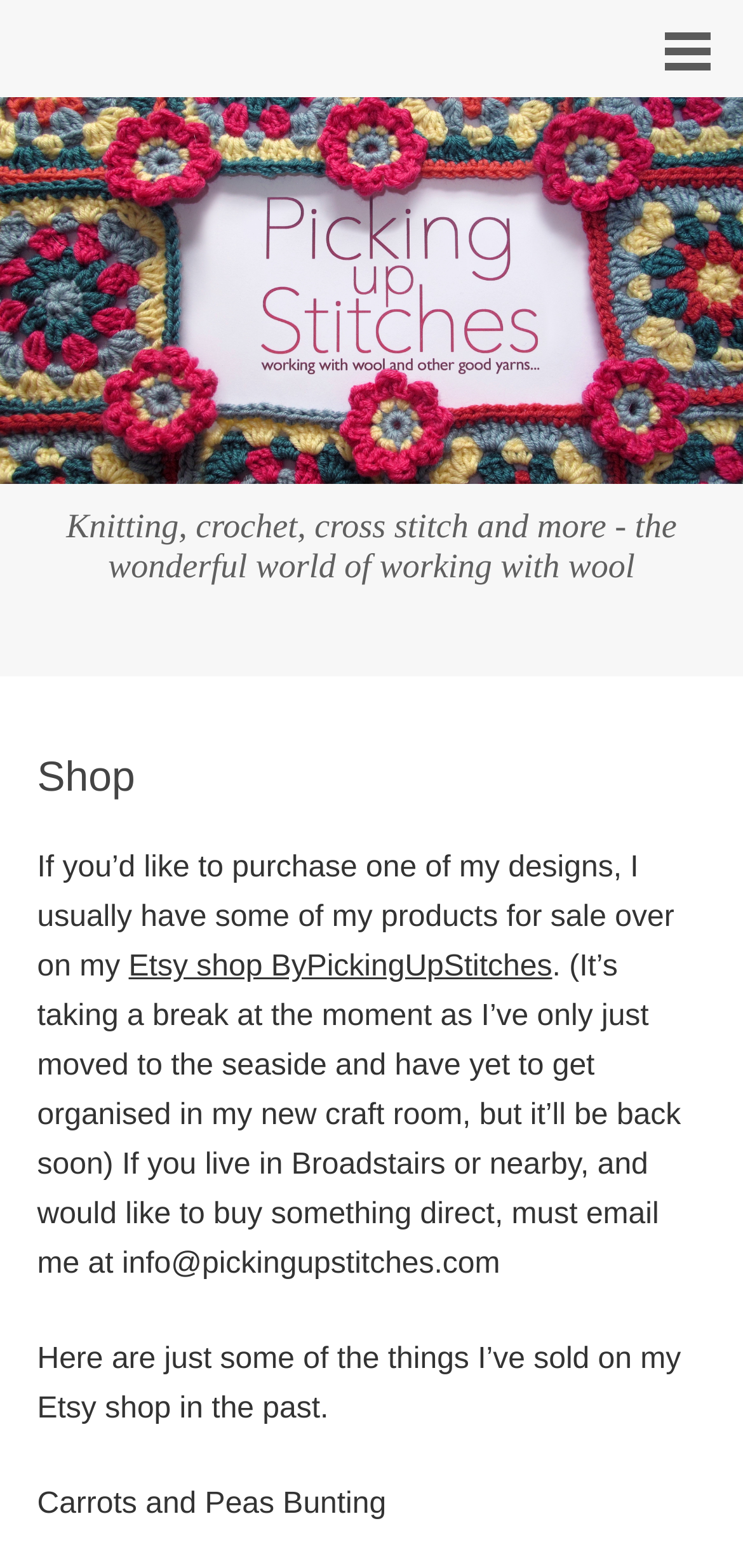Produce an elaborate caption capturing the essence of the webpage.

The webpage is a shop page for the website "Picking Up Stitches". At the top right corner, there is a link with no text. Below that, there is a large image spanning the entire width of the page, with the text "Picking Up Stitches" on top of it. 

Below the image, there is a heading that reads "Knitting, crochet, cross stitch and more - the wonderful world of working with wool". This heading is divided into two sections. The first section has a subheading "Shop" and a paragraph of text that explains how to purchase the designer's products. The text mentions that the products are usually sold on the Etsy shop, but it's currently on break due to the designer's recent move. The paragraph also provides an email address to contact the designer for direct purchases.

To the right of the paragraph, there is a link to the Etsy shop. Below the paragraph, there is another section of text that lists some of the products sold on the Etsy shop in the past. The first item listed is "Carrots and Peas Bunting".